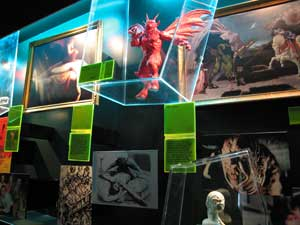What is the purpose of the green labeled panels?
Refer to the image and answer the question using a single word or phrase.

Provide descriptions and insights